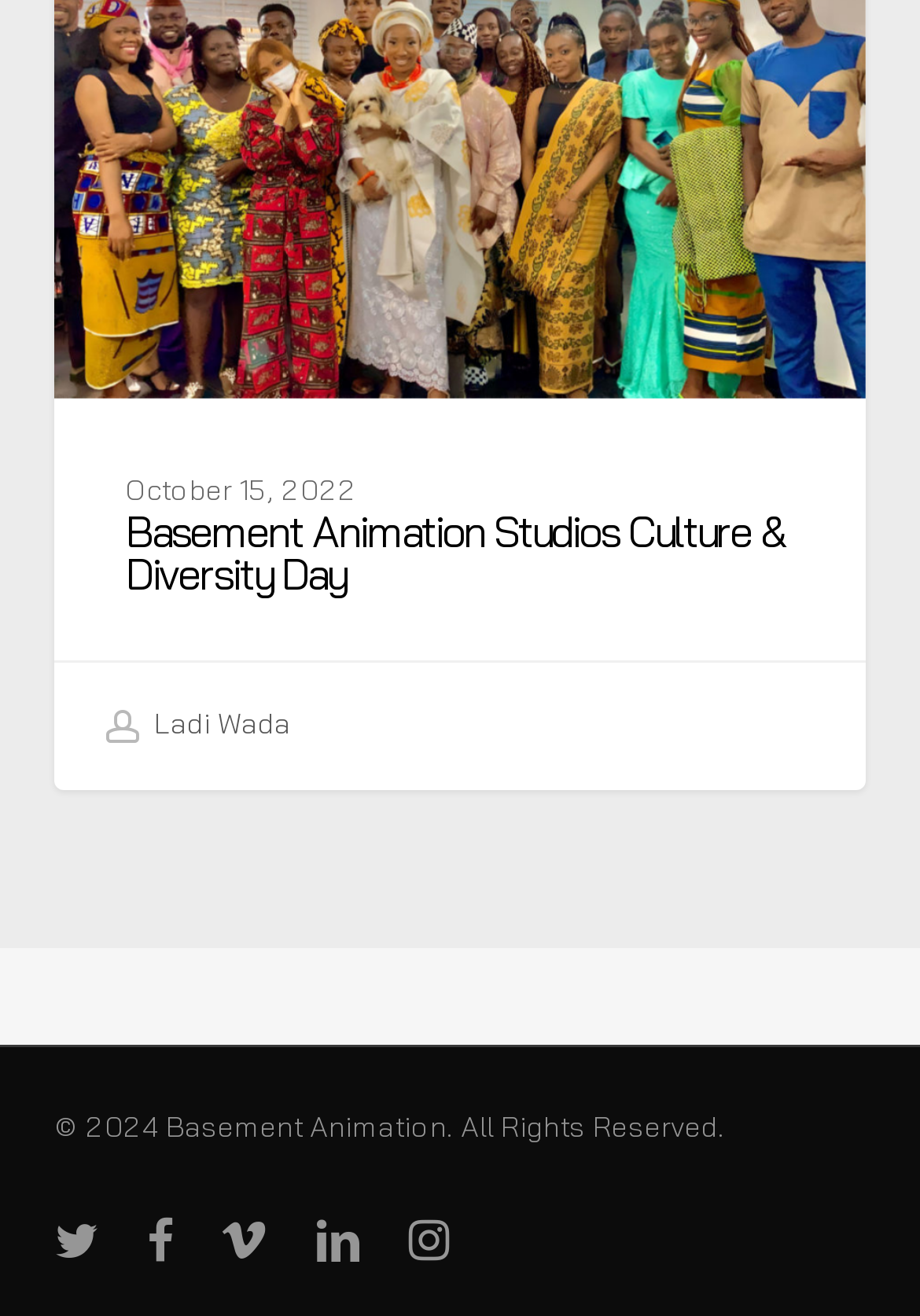Bounding box coordinates must be specified in the format (top-left x, top-left y, bottom-right x, bottom-right y). All values should be floating point numbers between 0 and 1. What are the bounding box coordinates of the UI element described as: instagram

[0.445, 0.922, 0.488, 0.965]